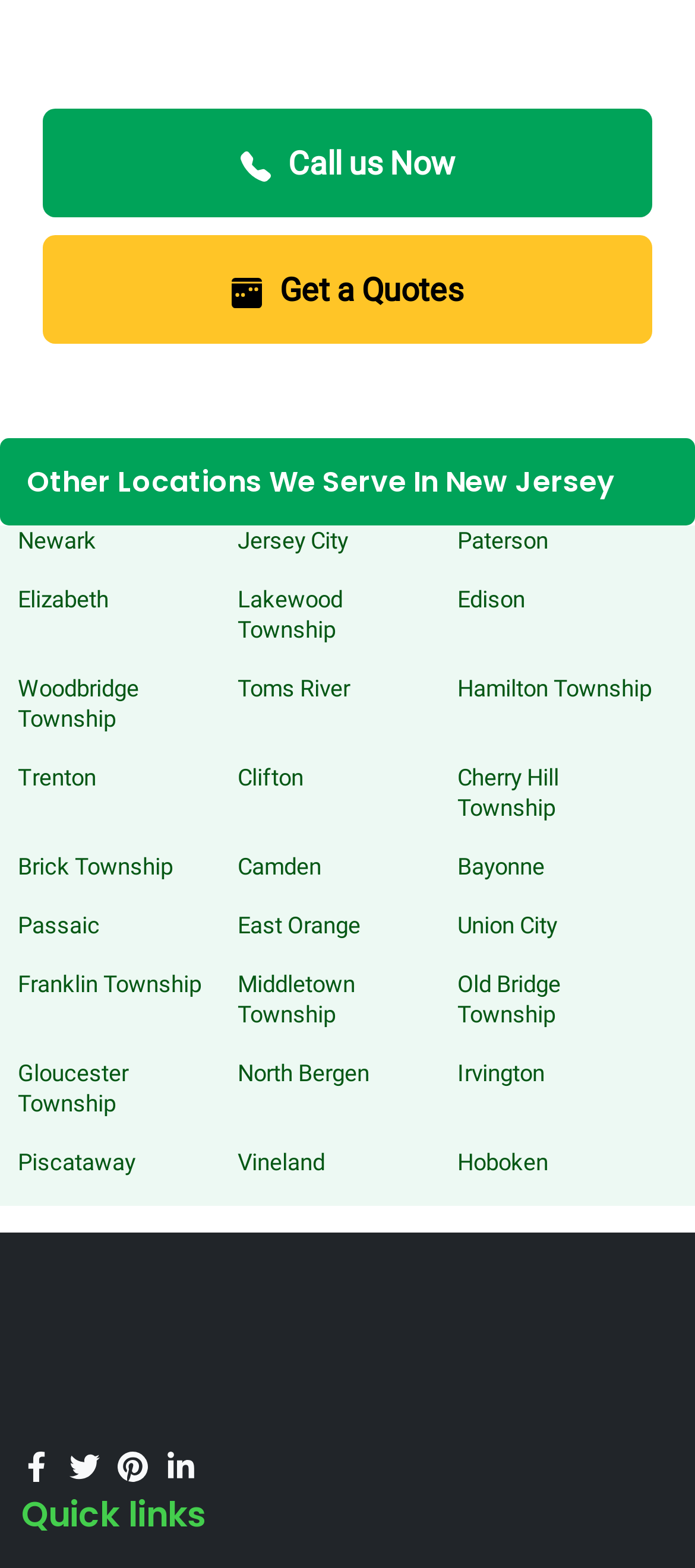Highlight the bounding box coordinates of the element you need to click to perform the following instruction: "View Privacy Policy."

None